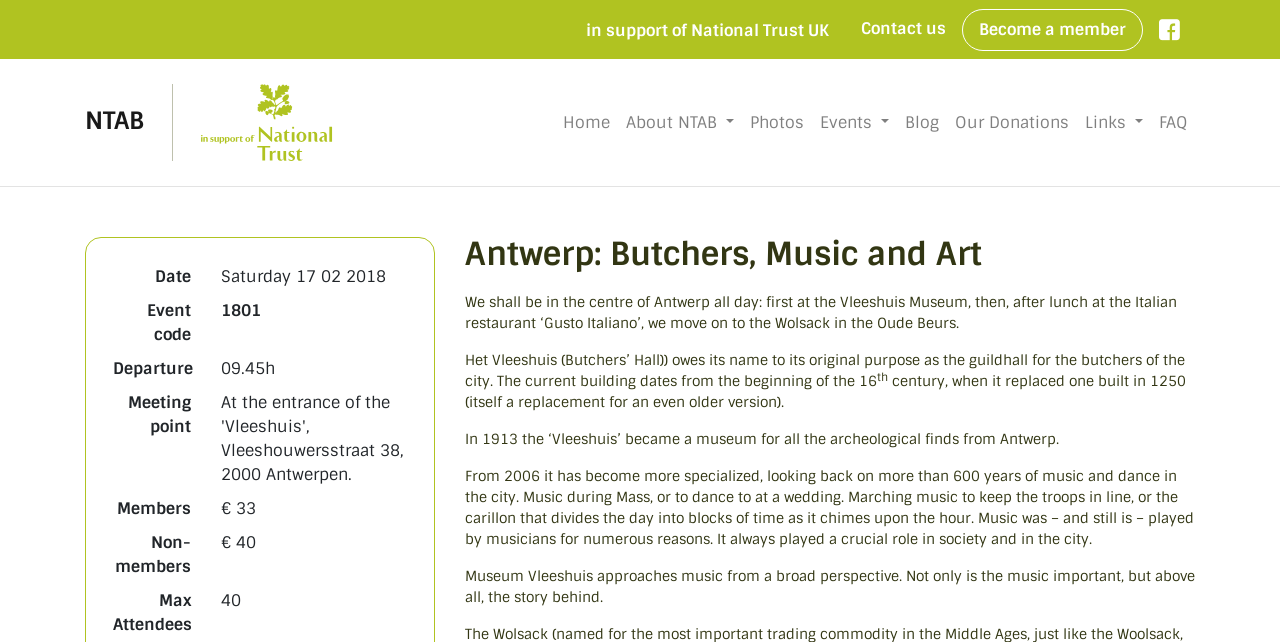Identify the bounding box of the HTML element described as: "".

[0.893, 0.011, 0.934, 0.083]